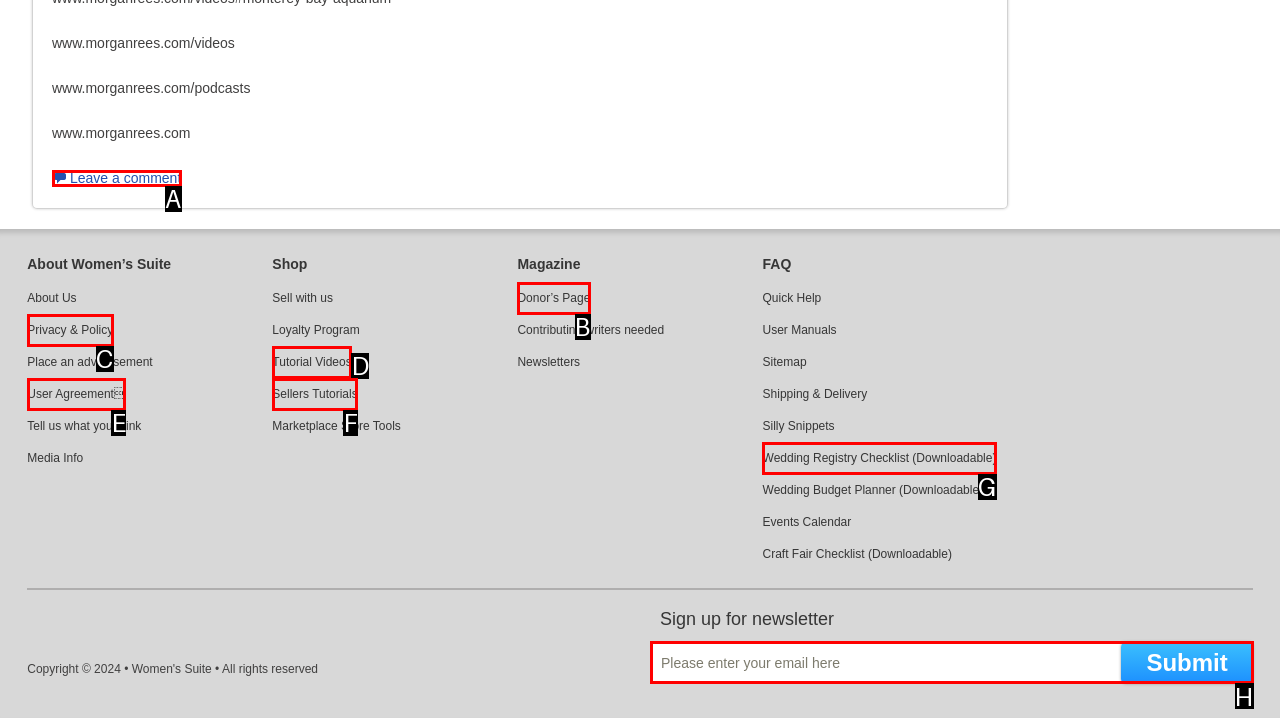Select the appropriate HTML element to click for the following task: Subscribe to newsletter
Answer with the letter of the selected option from the given choices directly.

H